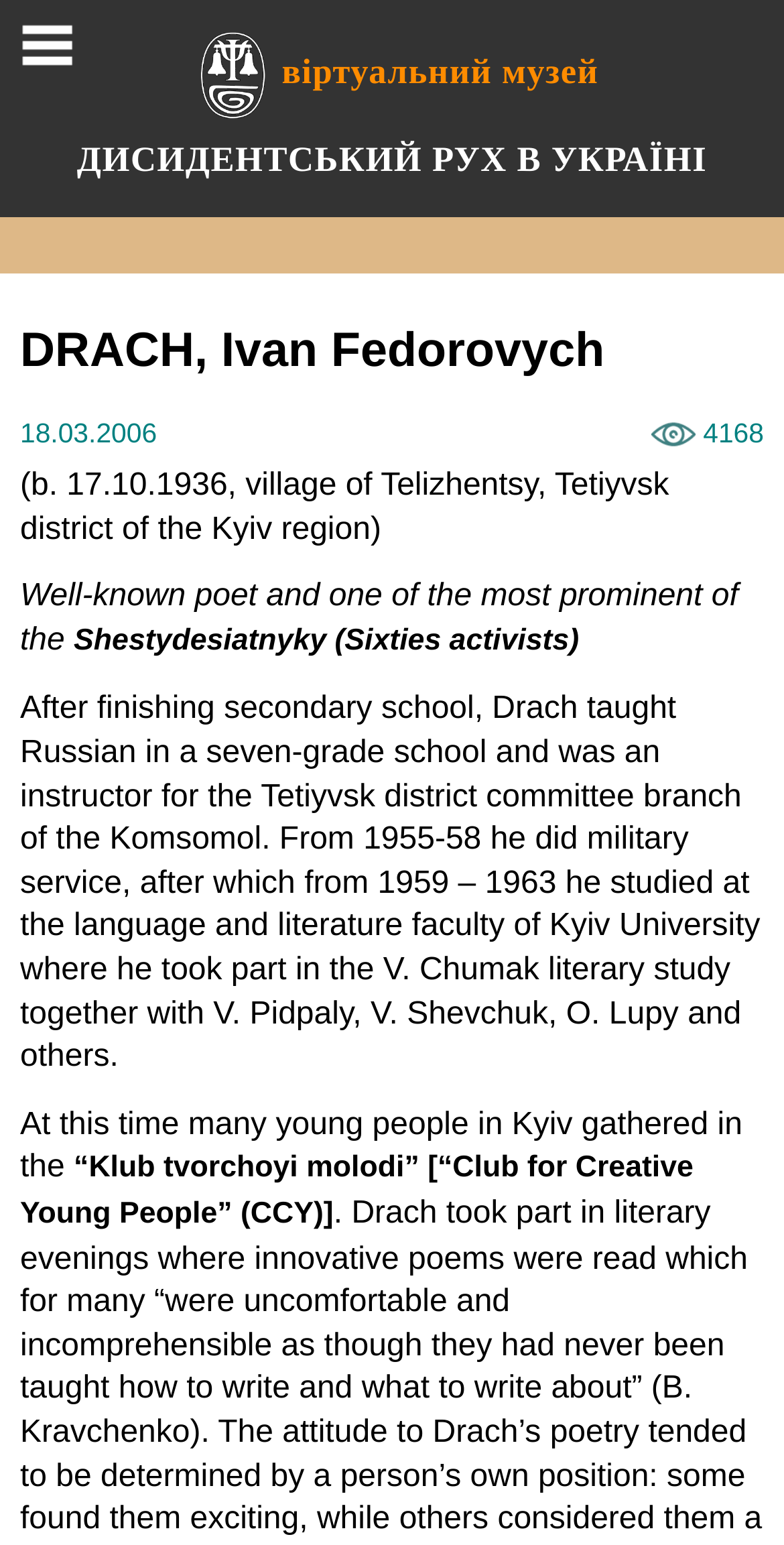Where was Ivan Fedorovych Drach born? Using the information from the screenshot, answer with a single word or phrase.

Telizhentsy, Tetiyvsk district of the Kyiv region